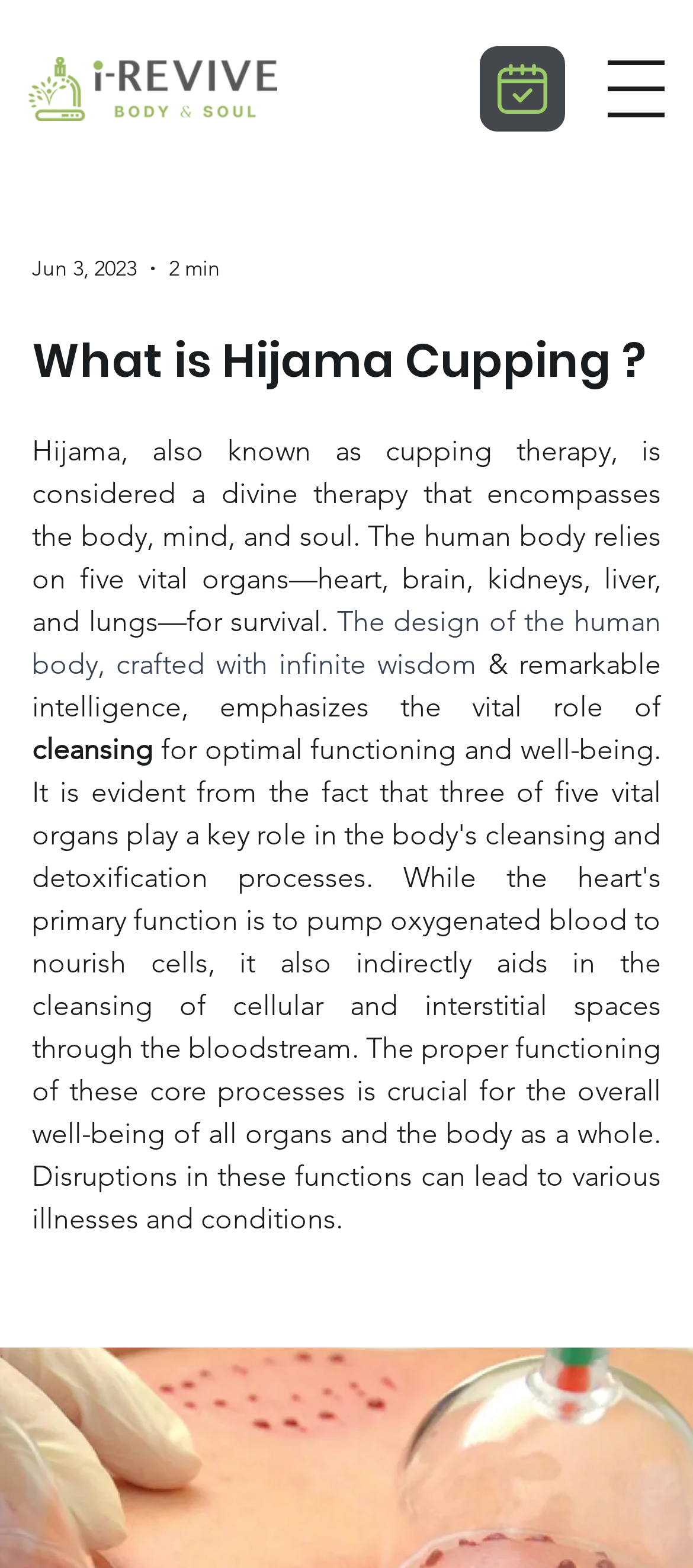Use a single word or phrase to answer the question: 
How long does an appointment take?

2 min